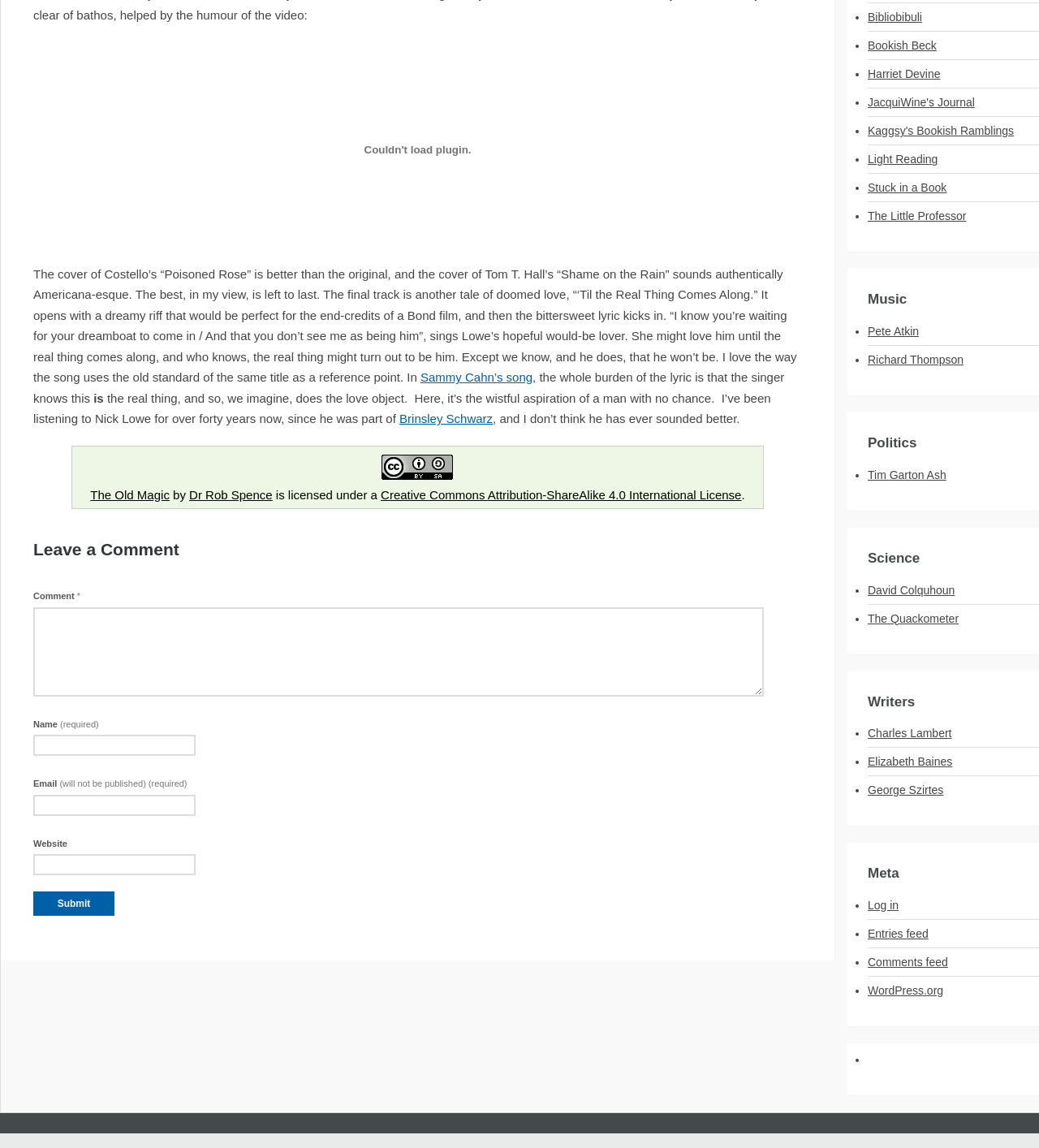Refer to the image and answer the question with as much detail as possible: Who is the singer mentioned in the article?

The article mentions Nick Lowe as the singer, stating 'I’ve been listening to Nick Lowe for over forty years now, since he was part of Brinsley Schwarz, and I don’t think he has ever sounded better.'